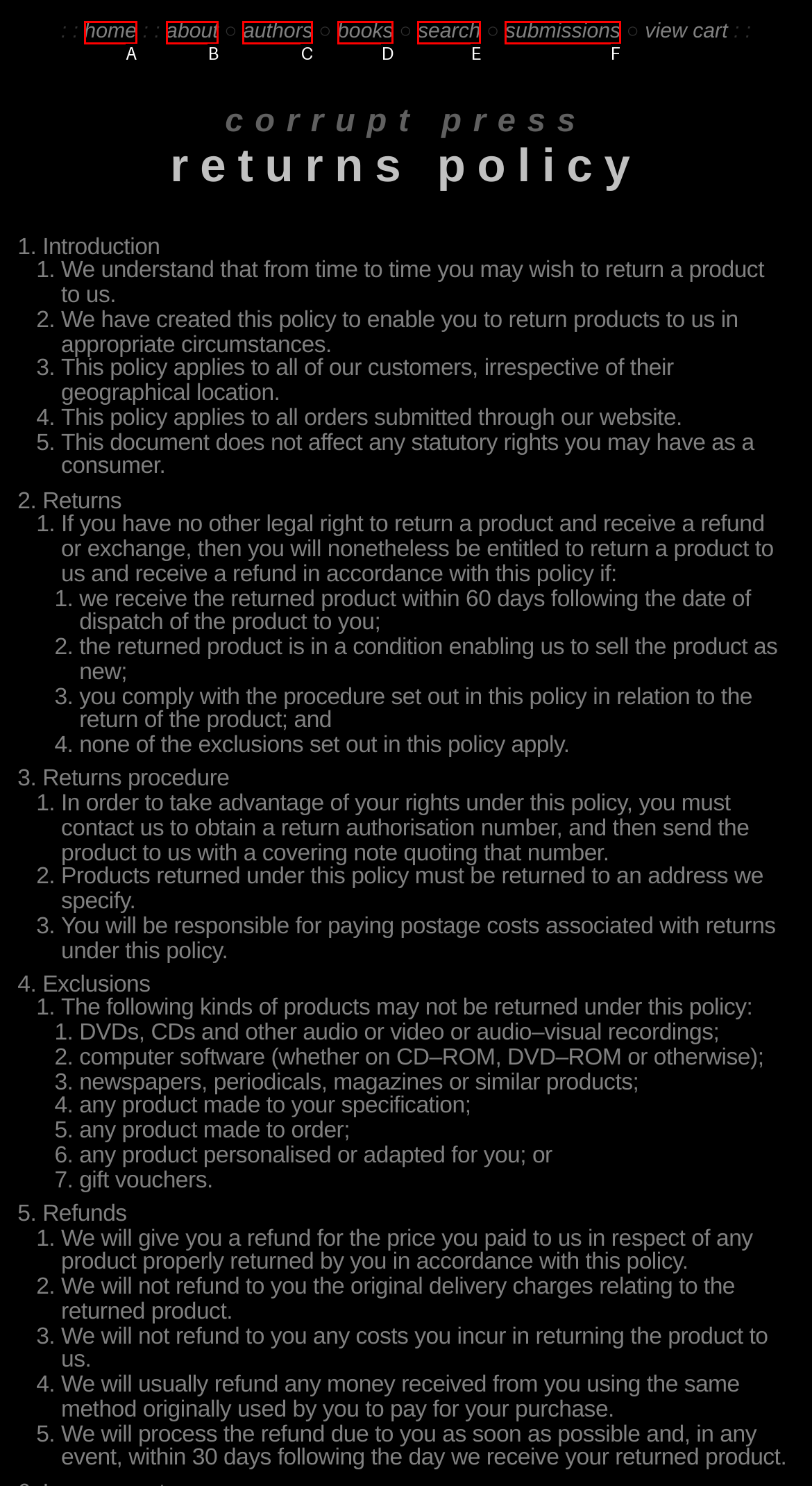What letter corresponds to the UI element described here: search
Reply with the letter from the options provided.

E